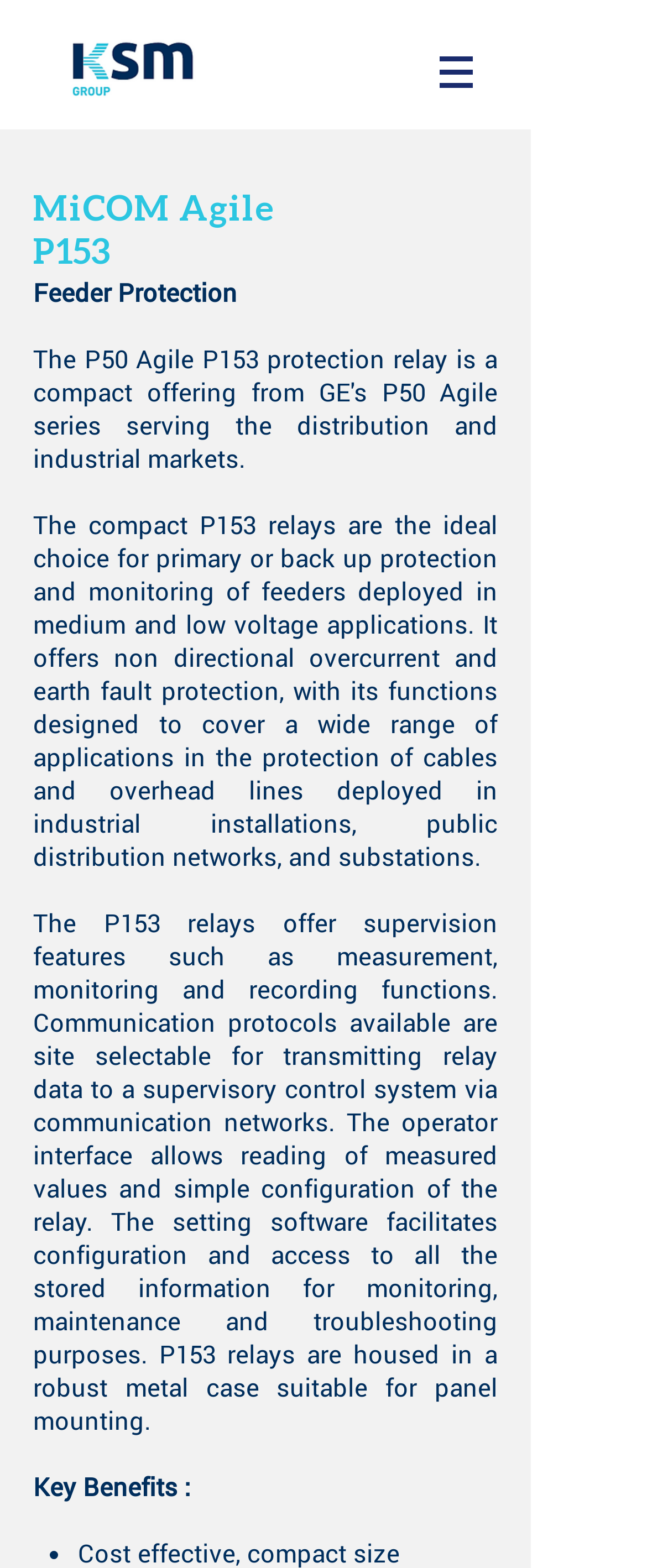Generate a thorough caption that explains the contents of the webpage.

The webpage appears to be a product description page for the MiCOM Agile P153 relay. At the top left corner, there are two links, one with no text and the other with the text "KSM BRAND MANUAL CROP.PNG", which is likely an image link. Below these links, there is a navigation menu labeled "Site" with a button that has a popup menu.

On the left side of the page, there are three paragraphs of text. The first paragraph has the title "Feeder Protection". The second paragraph describes the features and applications of the P153 relay, including its protection and monitoring capabilities, communication protocols, and operator interface. The third paragraph highlights the key benefits of the relay.

To the right of the navigation menu, there is an image, likely the logo of the company or the product. Below the image, there is a heading "MiCOM Agile P153" and a section titled "Key Benefits". The page has a clean and organized layout, making it easy to read and navigate.